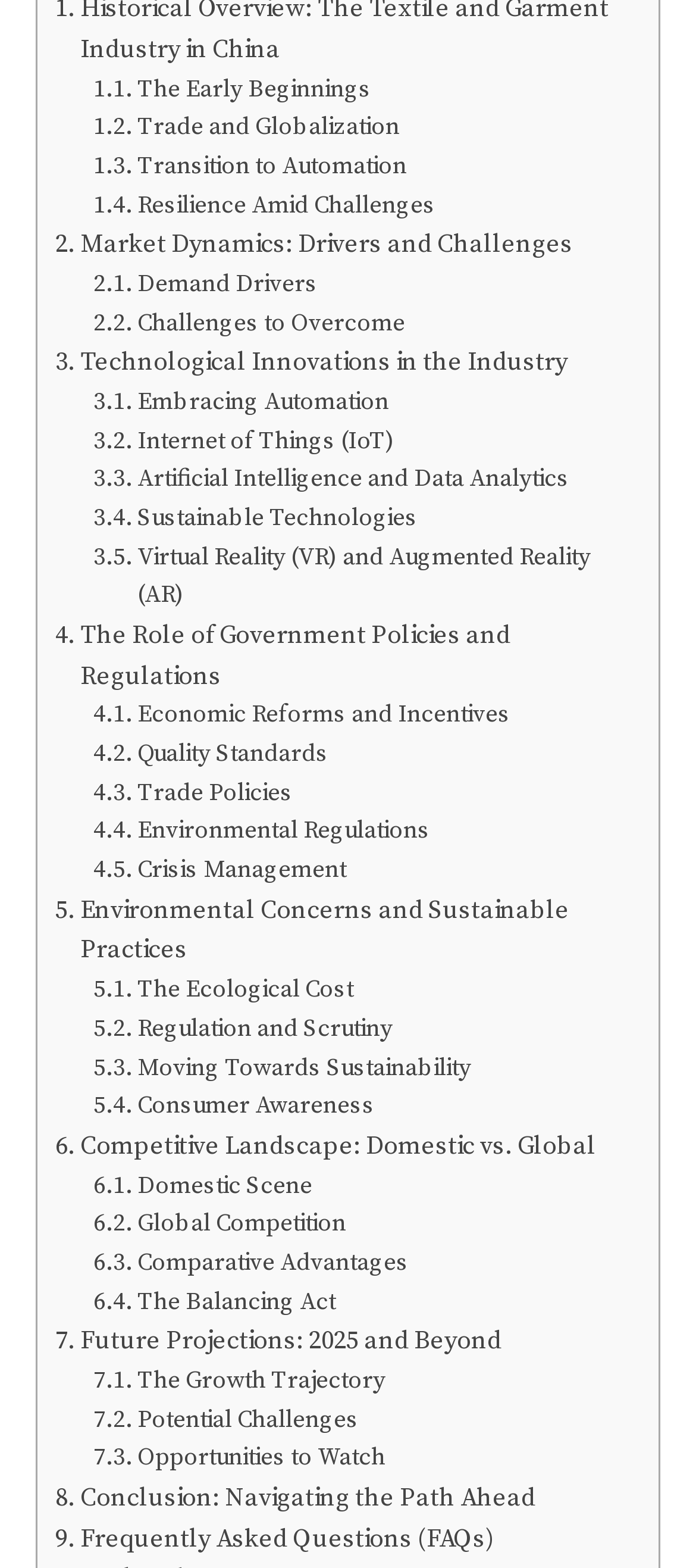Find the bounding box coordinates of the clickable region needed to perform the following instruction: "Learn about Market Dynamics: Drivers and Challenges". The coordinates should be provided as four float numbers between 0 and 1, i.e., [left, top, right, bottom].

[0.079, 0.144, 0.823, 0.17]